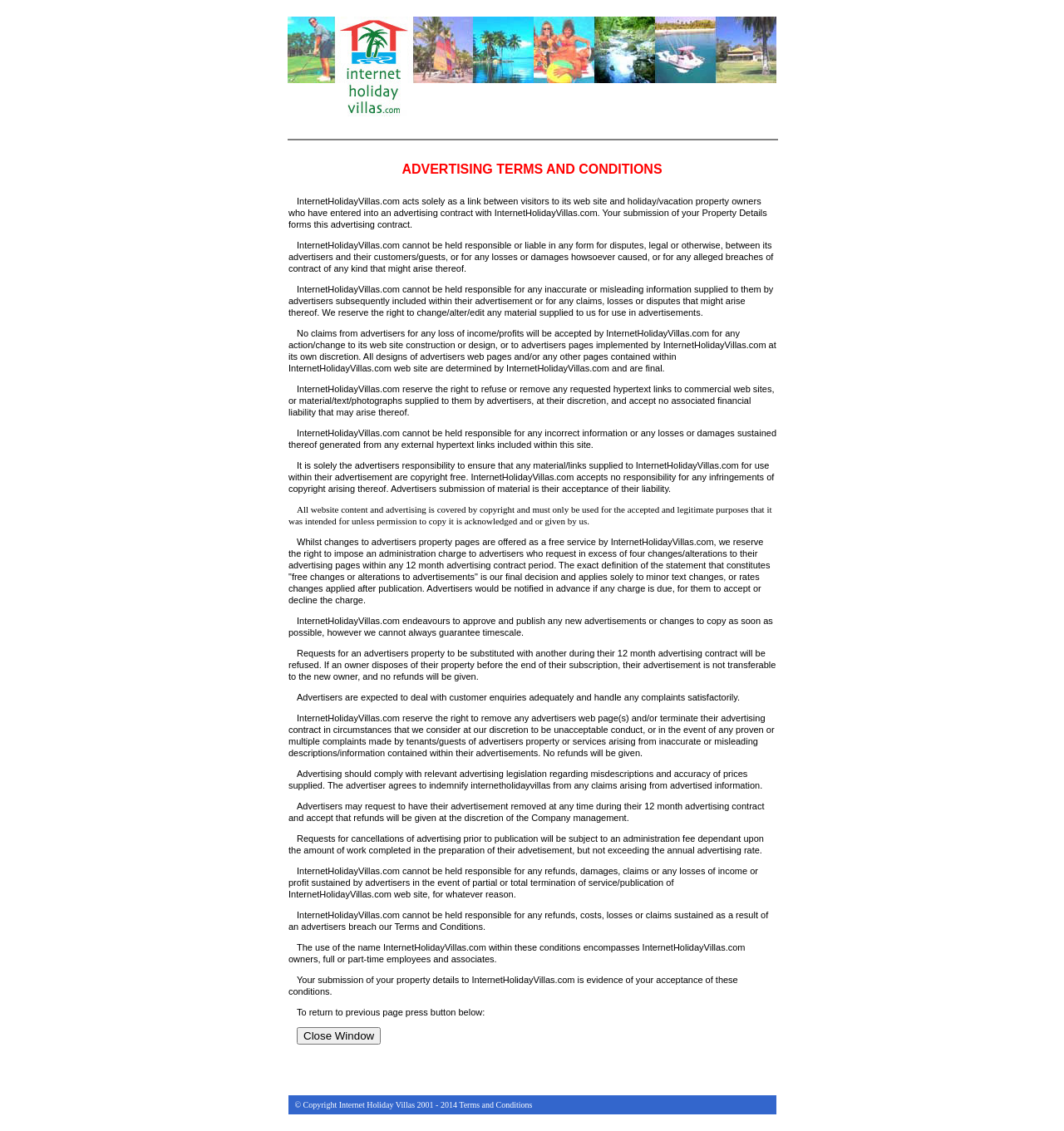Can advertisers request changes to their property pages?
Using the screenshot, give a one-word or short phrase answer.

Yes